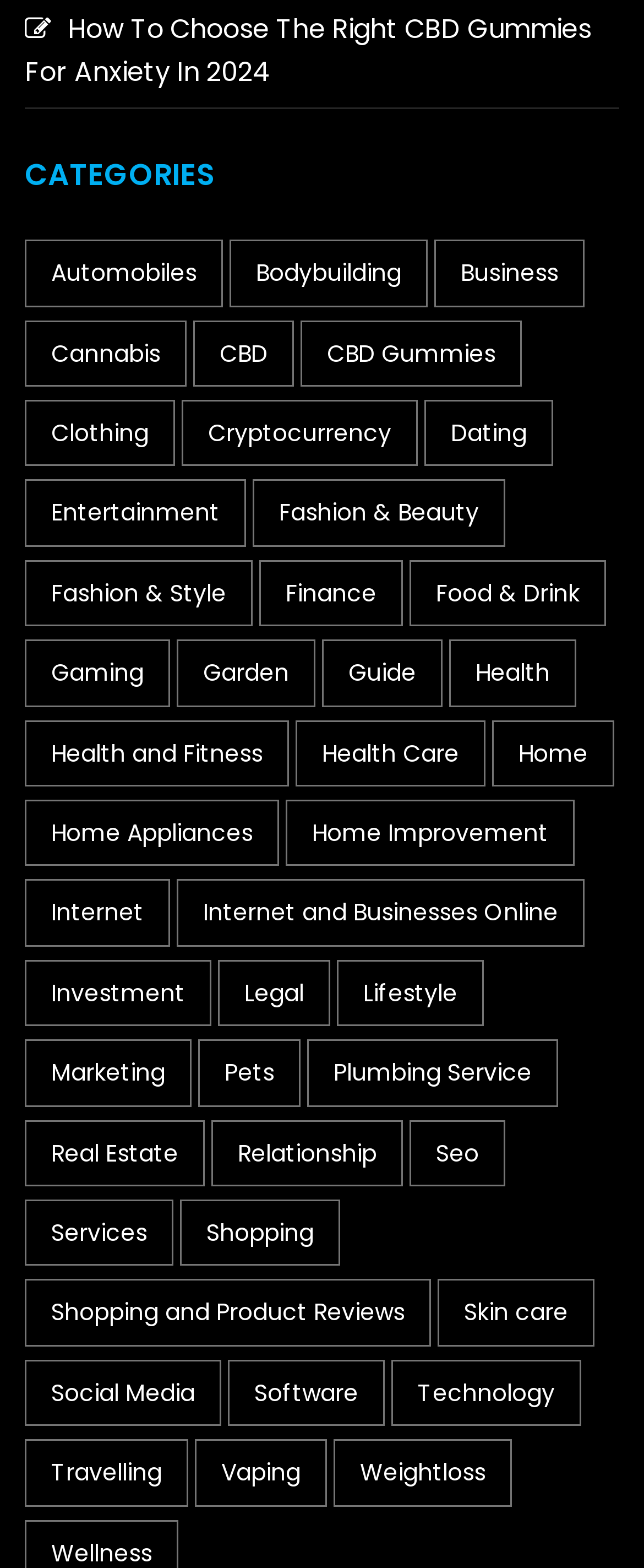How many categories are related to health?
Use the information from the image to give a detailed answer to the question.

I counted the number of categories related to health by looking for links with keywords like 'Health', 'Fitness', 'Care', and found four categories: 'Health', 'Health and Fitness', 'Health Care', and 'CBD Gummies'.